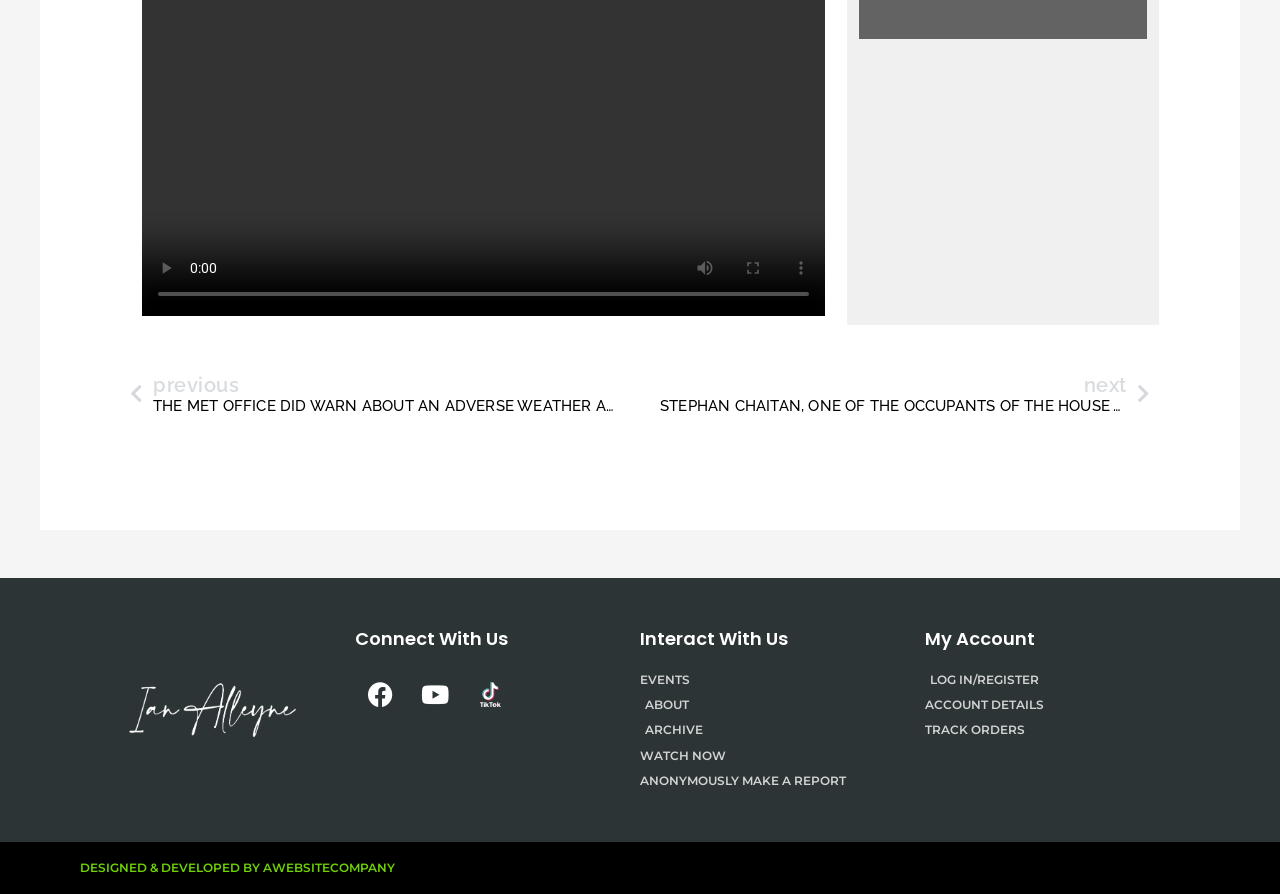Identify the bounding box of the HTML element described as: "Anonymously Make A Report".

[0.5, 0.863, 0.723, 0.886]